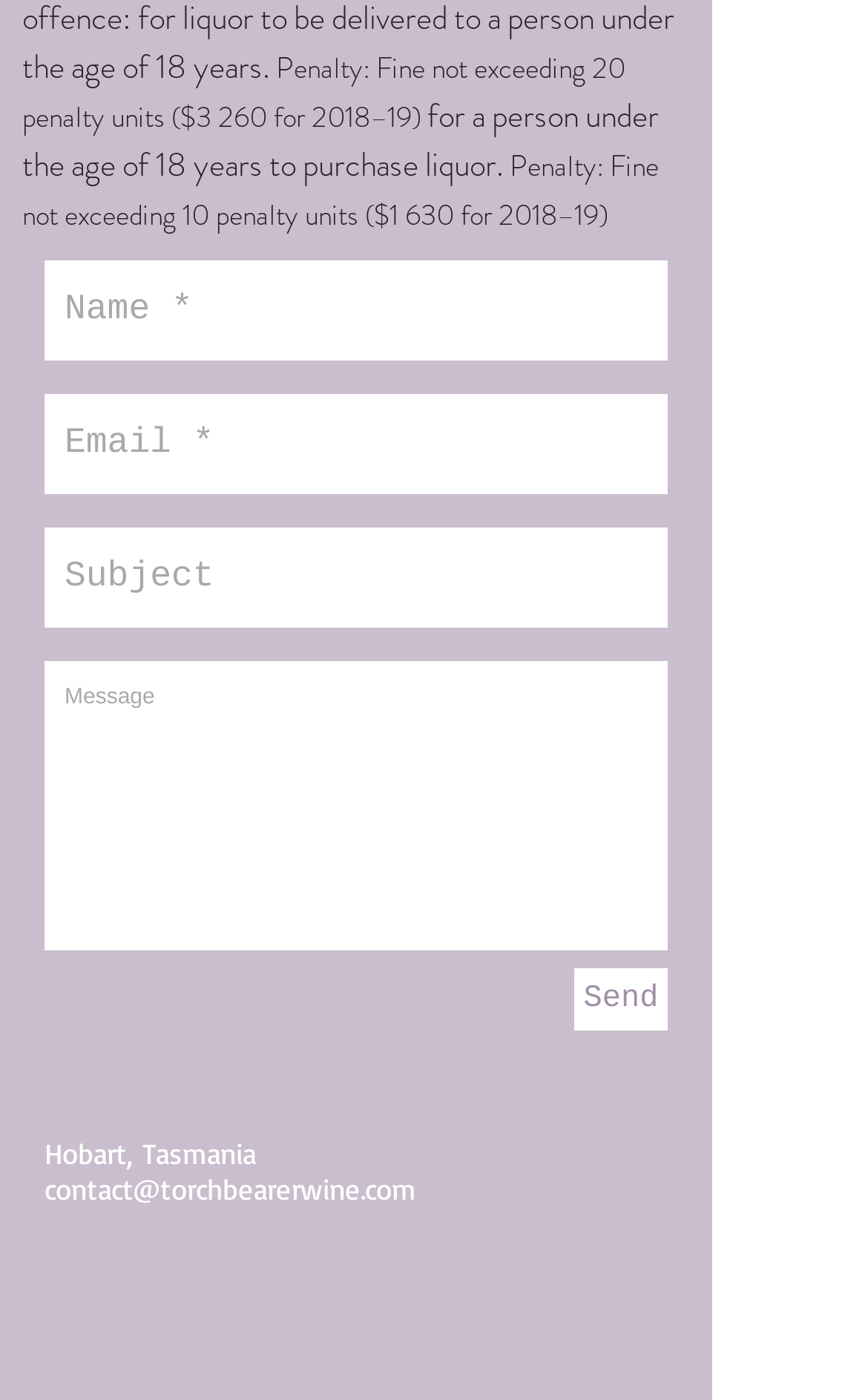Provide the bounding box coordinates of the section that needs to be clicked to accomplish the following instruction: "Click the Send button."

[0.662, 0.691, 0.769, 0.736]